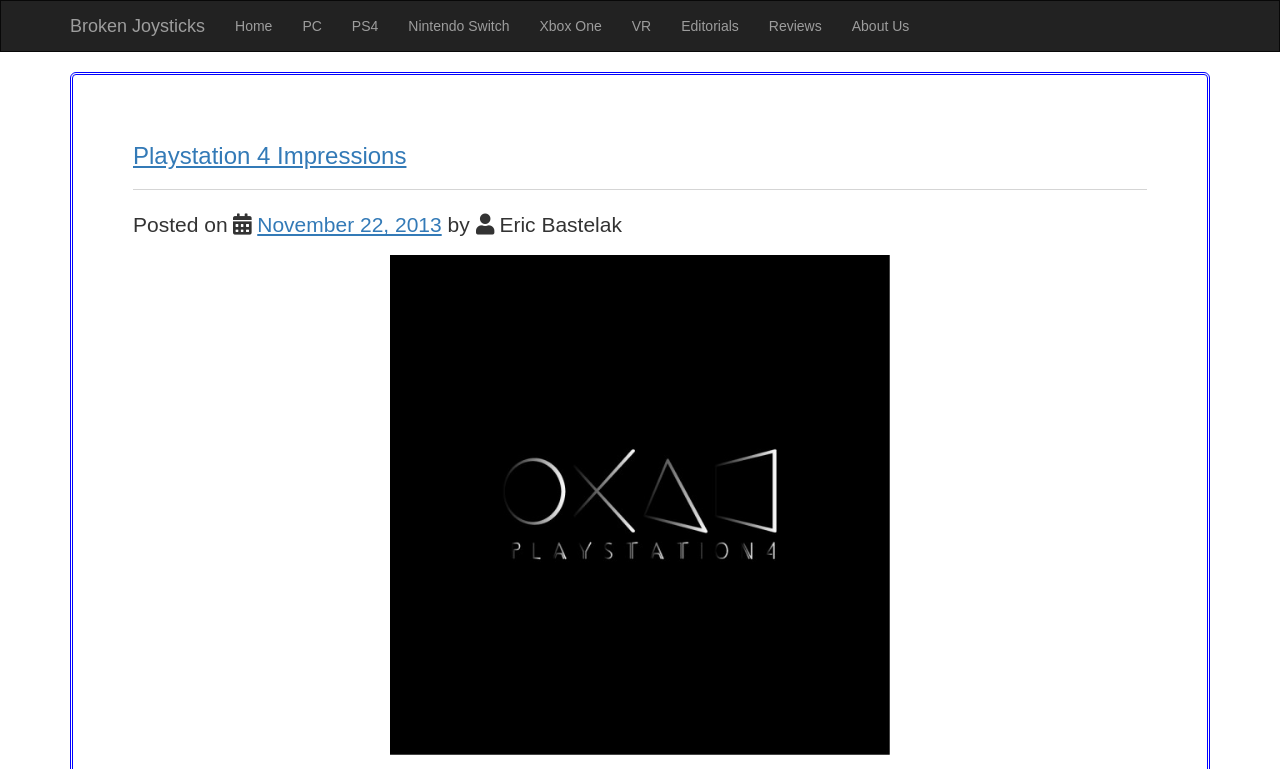Respond to the question below with a single word or phrase:
What is the topic of the article?

Playstation 4 Impressions